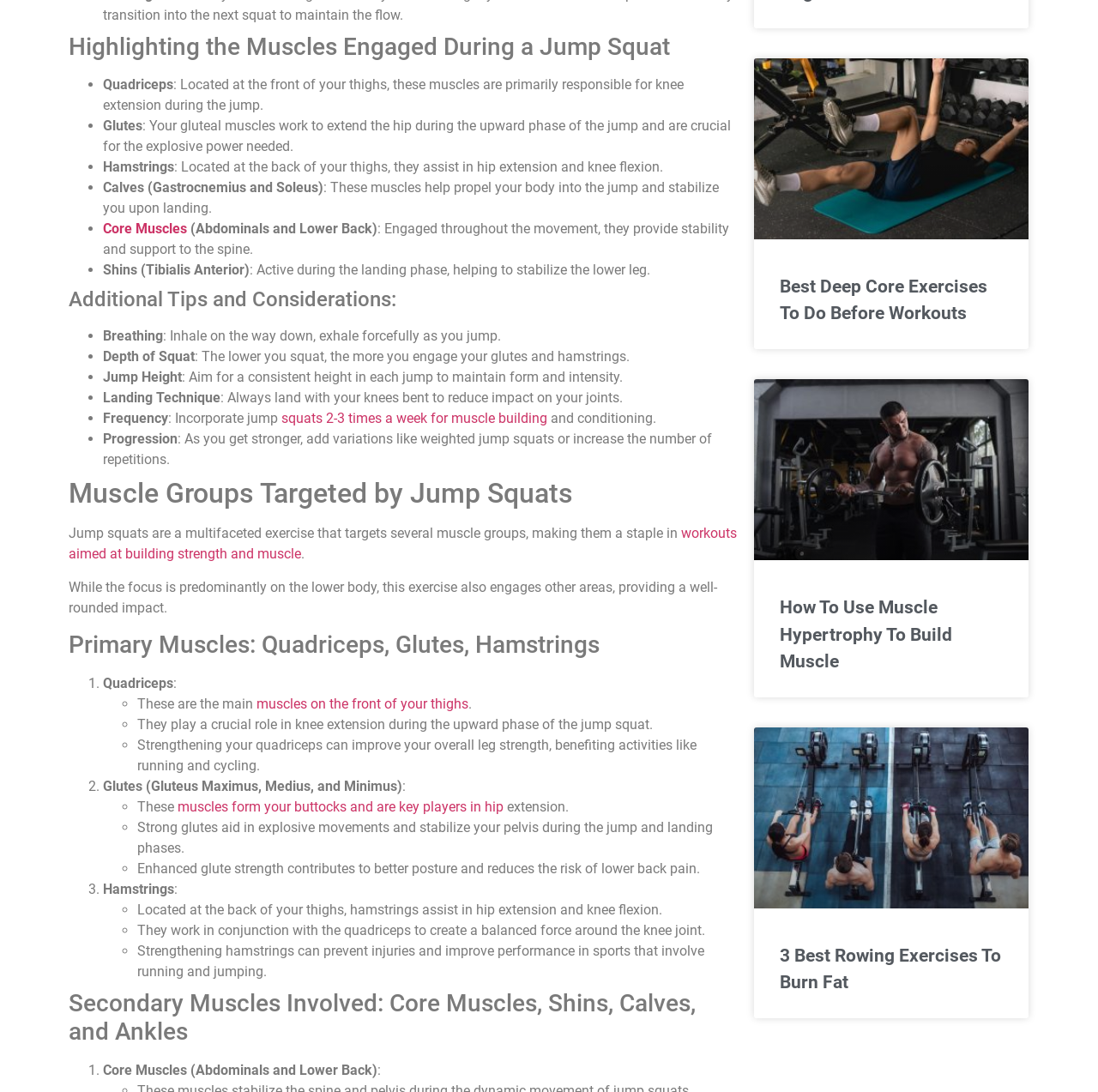Locate the UI element that matches the description Advertisement in the webpage screenshot. Return the bounding box coordinates in the format (top-left x, top-left y, bottom-right x, bottom-right y), with values ranging from 0 to 1.

None